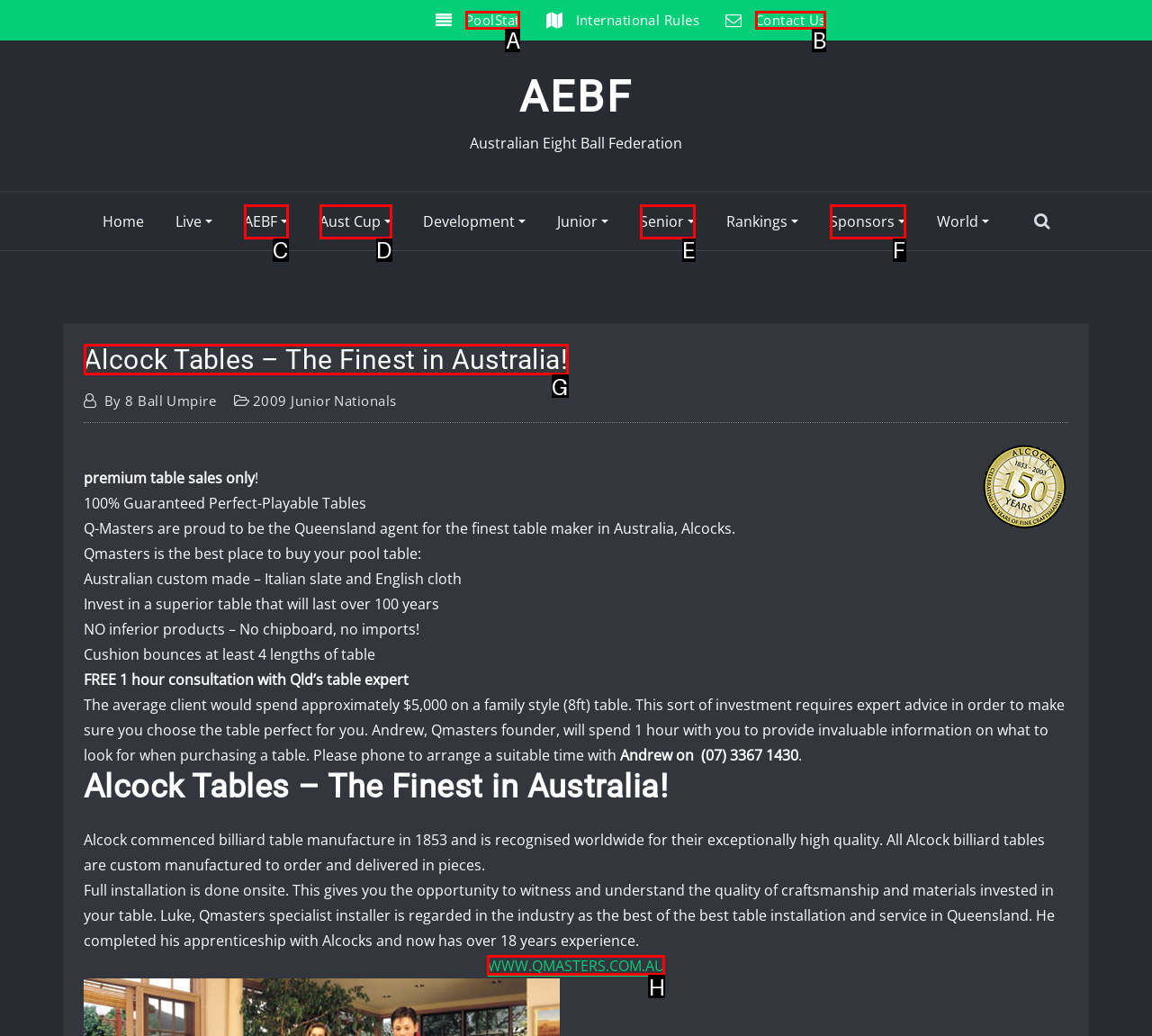Look at the highlighted elements in the screenshot and tell me which letter corresponds to the task: Click on the 'Alcock Tables – The Finest in Australia!' link.

G